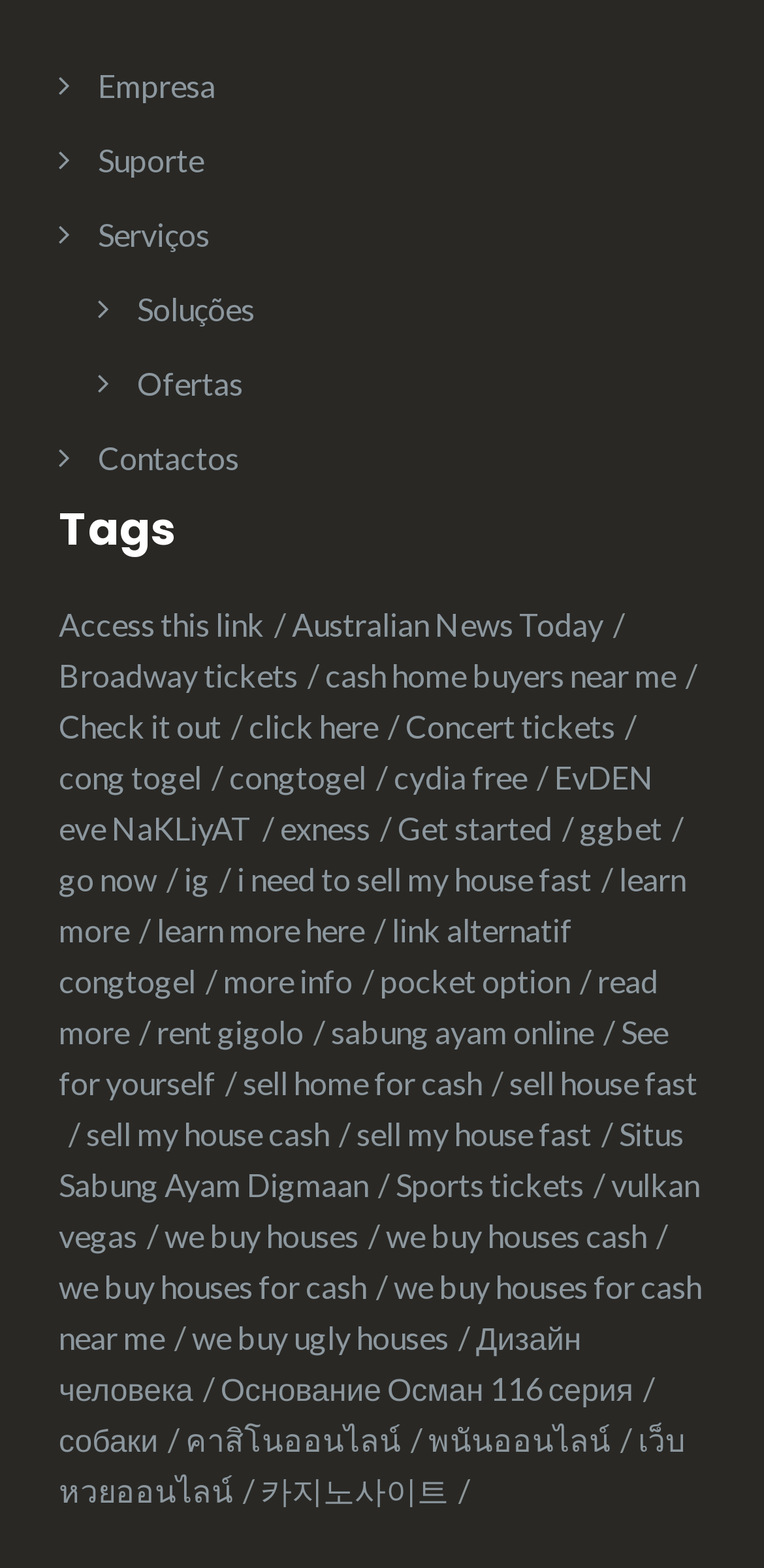Provide the bounding box coordinates of the area you need to click to execute the following instruction: "View Marcello's profile".

None